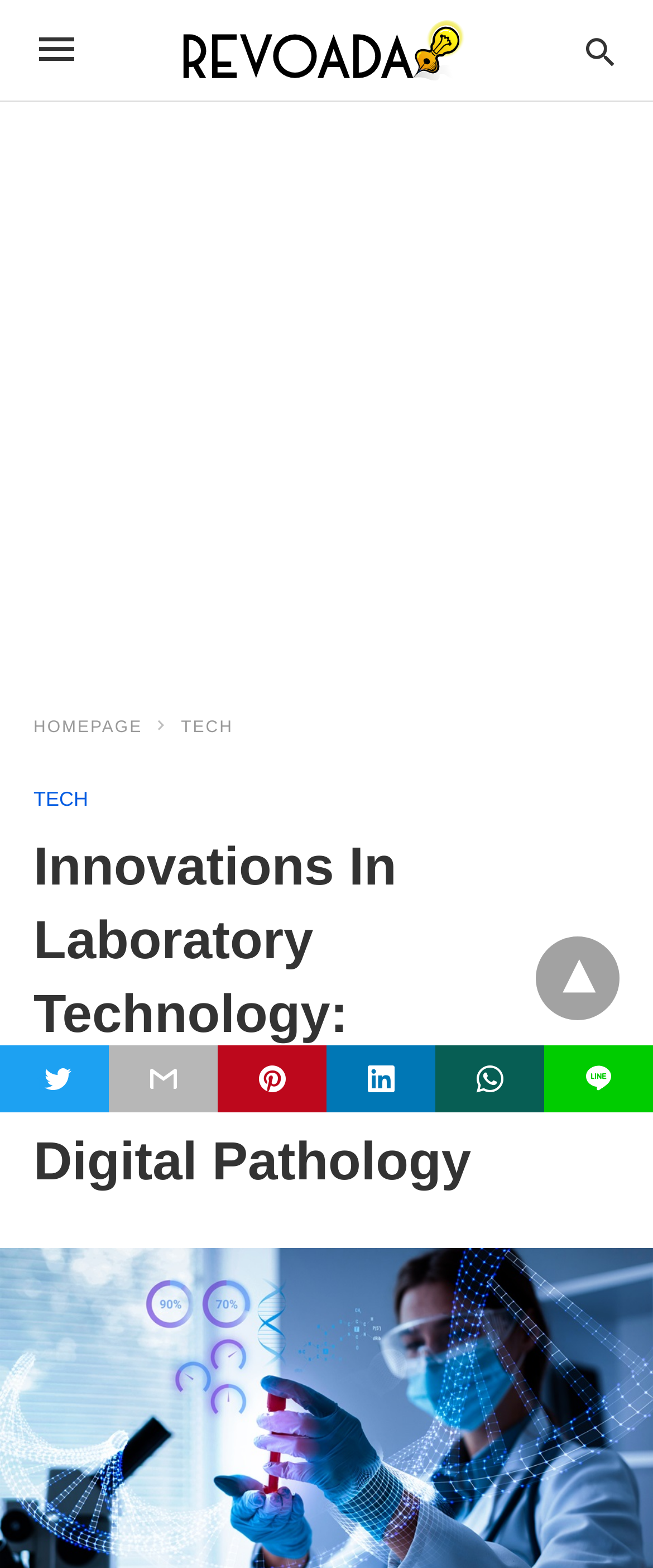What is the purpose of the search bar?
Provide an in-depth and detailed answer to the question.

The search bar is located at the top-right corner of the webpage, and it has a label 'Type your query', indicating that it is used to search for specific content within the website.